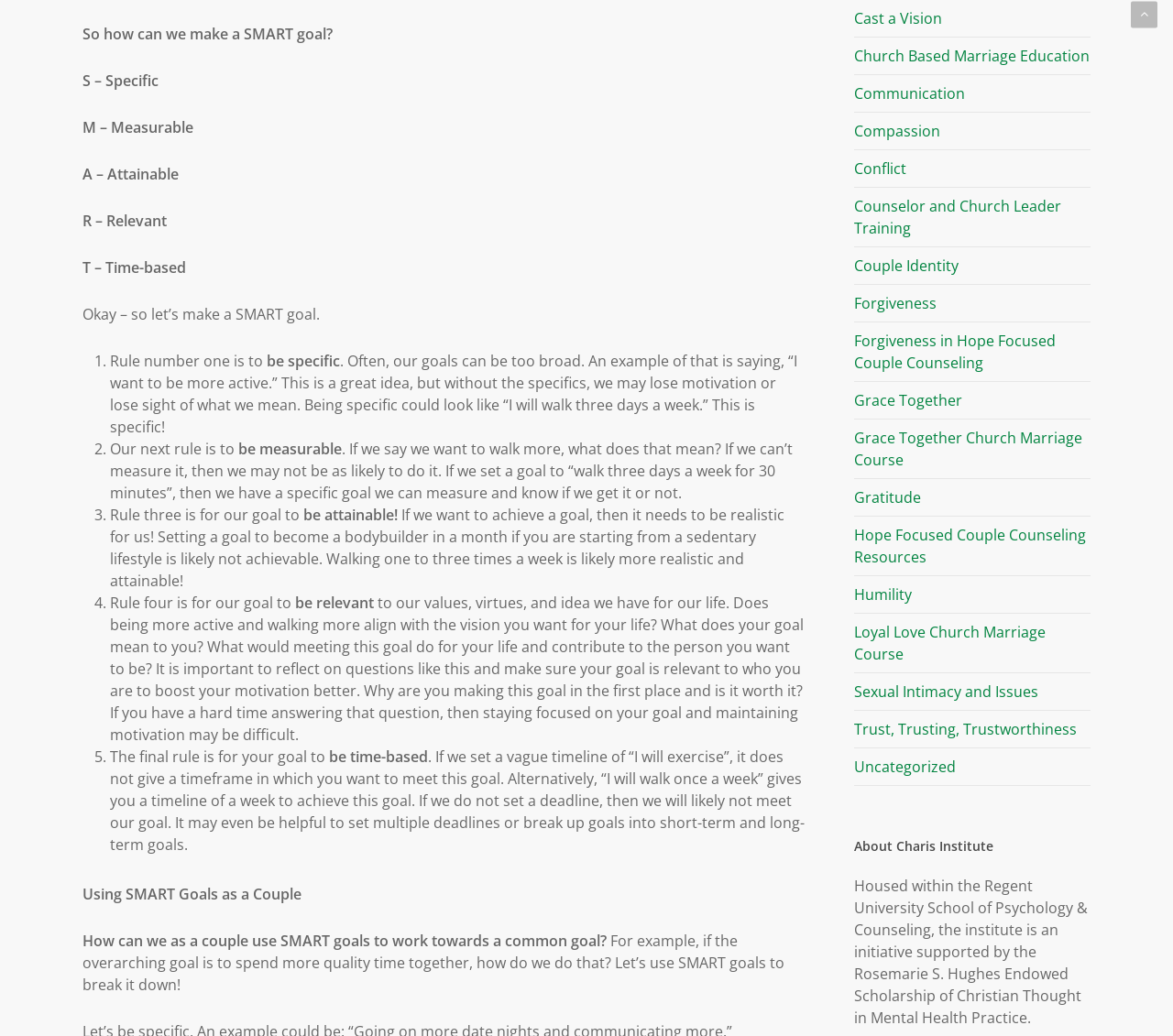Please identify the bounding box coordinates of the element's region that I should click in order to complete the following instruction: "Explore 'Church Based Marriage Education'". The bounding box coordinates consist of four float numbers between 0 and 1, i.e., [left, top, right, bottom].

[0.728, 0.036, 0.93, 0.073]